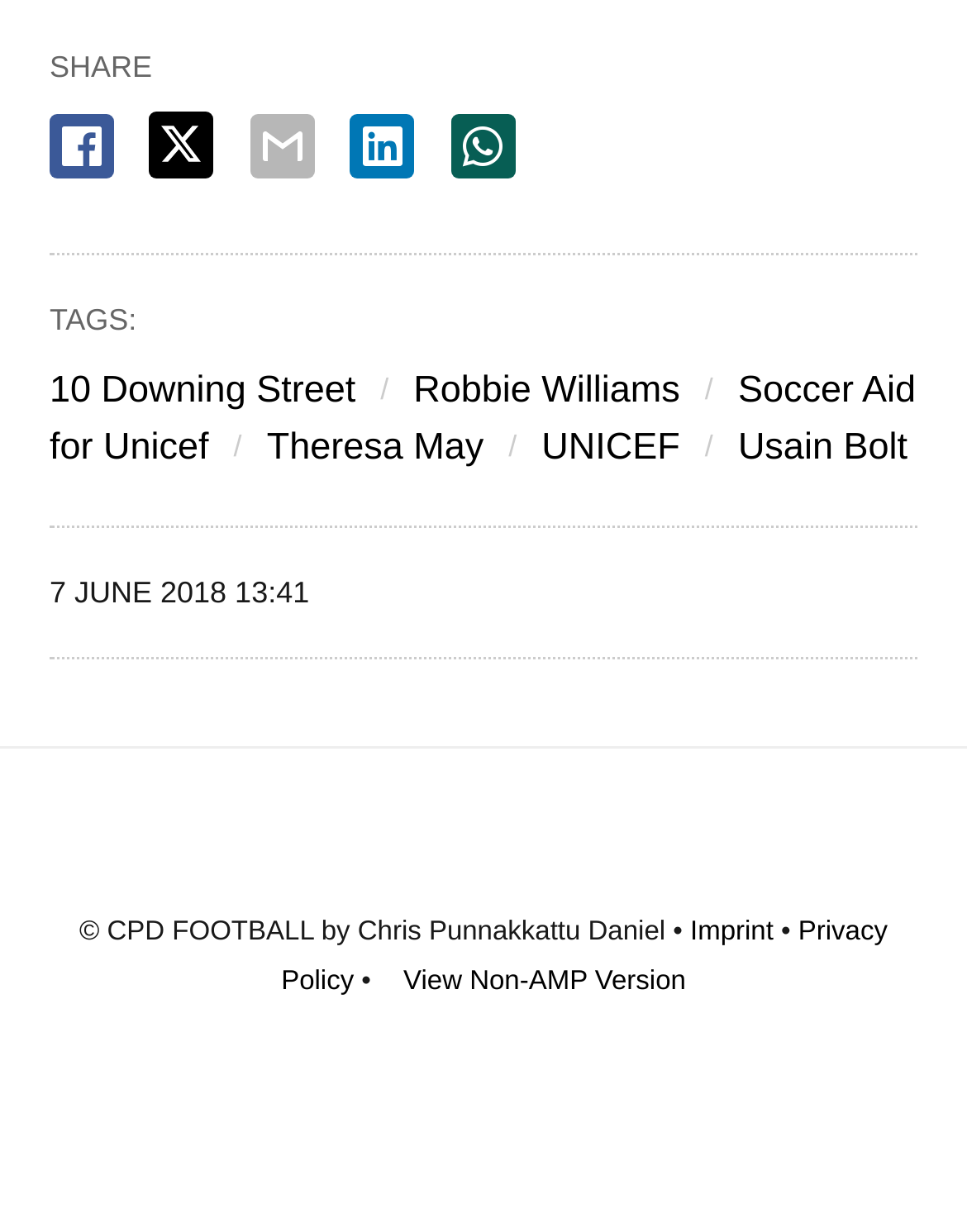Pinpoint the bounding box coordinates of the clickable area needed to execute the instruction: "View tags". The coordinates should be specified as four float numbers between 0 and 1, i.e., [left, top, right, bottom].

[0.051, 0.245, 0.141, 0.274]